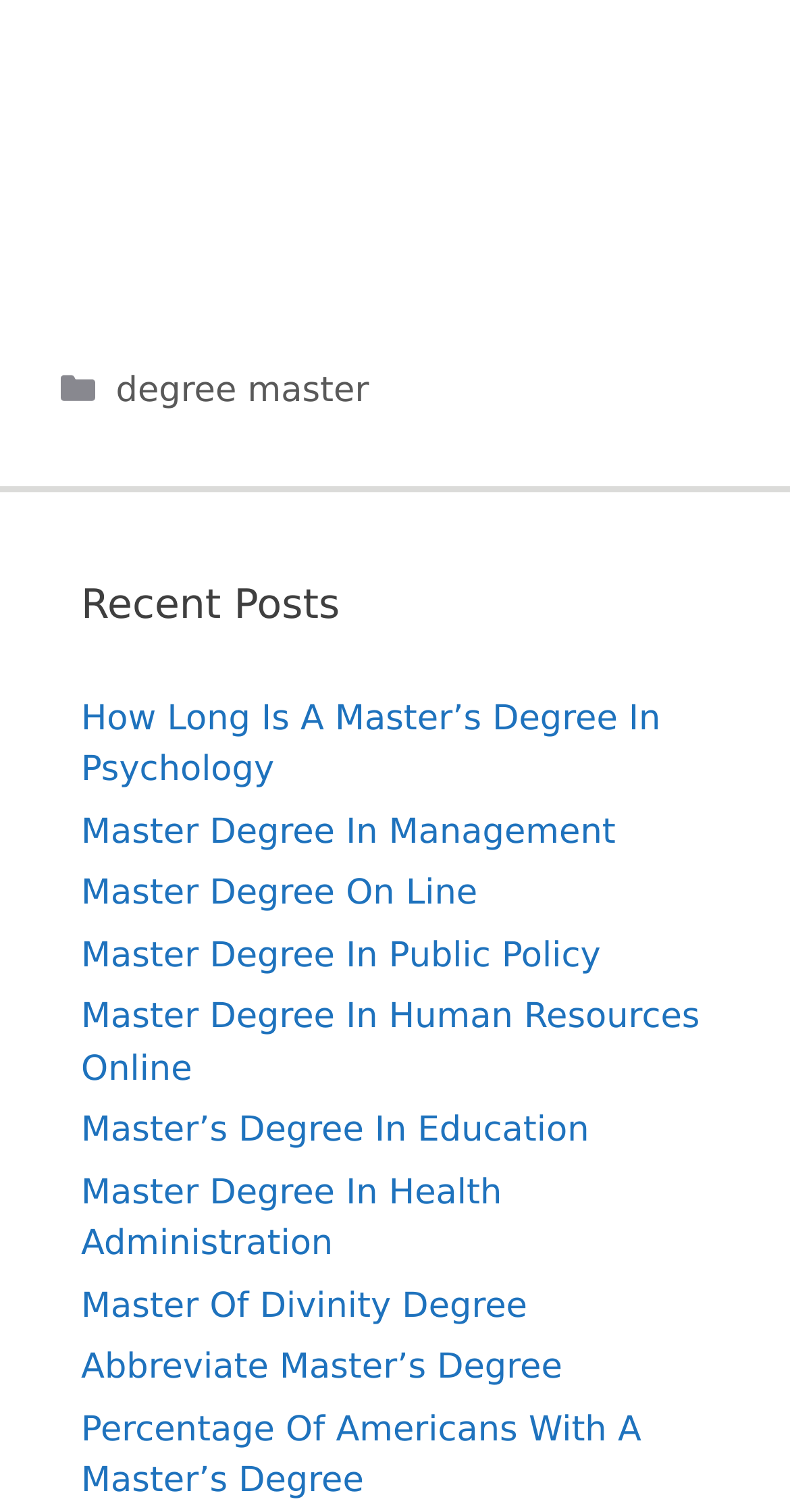Please find the bounding box coordinates of the element that you should click to achieve the following instruction: "read about 'Master Degree On Line'". The coordinates should be presented as four float numbers between 0 and 1: [left, top, right, bottom].

[0.103, 0.578, 0.604, 0.605]